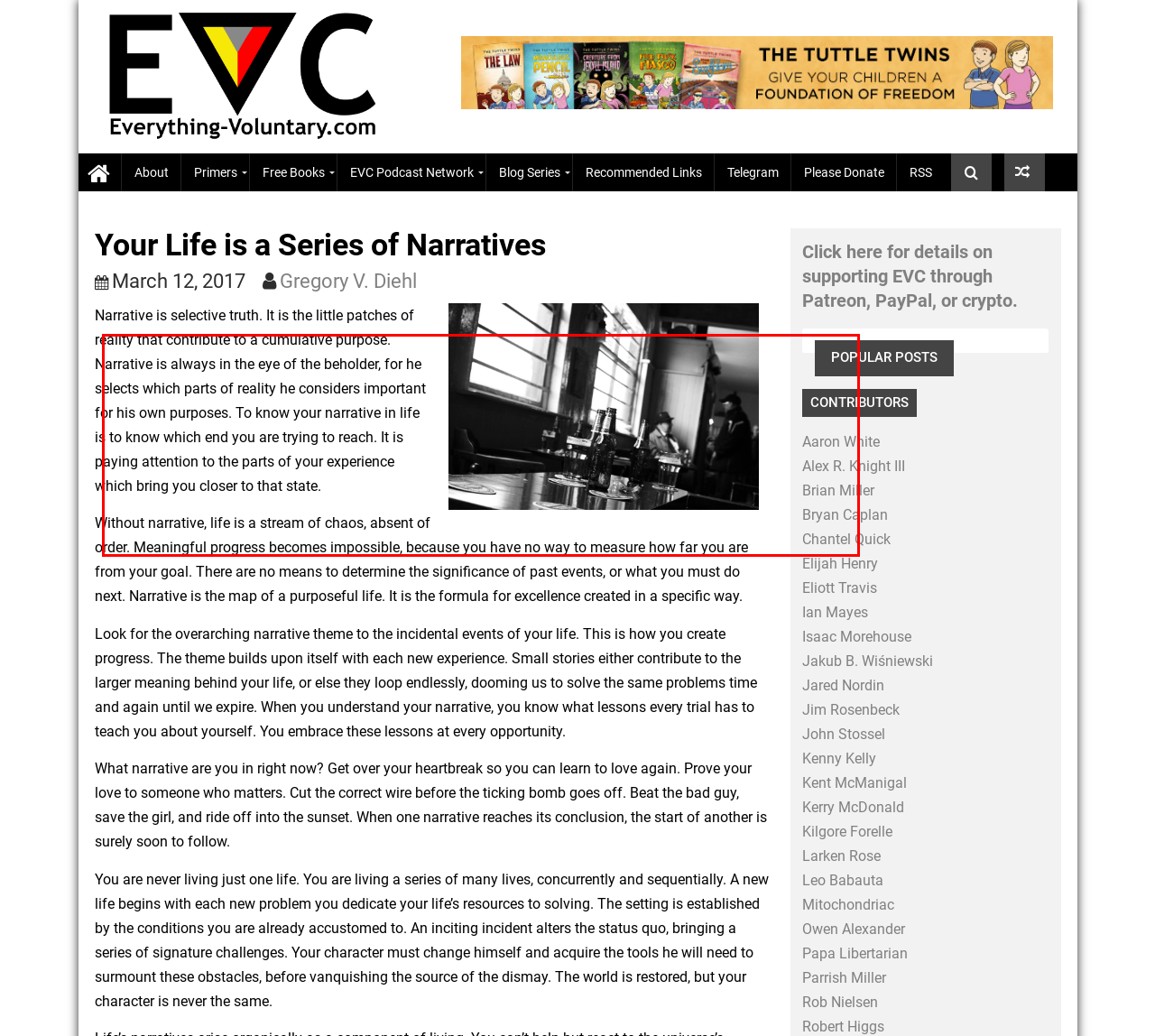Examine the webpage screenshot and use OCR to obtain the text inside the red bounding box.

Narrative is selective truth. It is the little patches of reality that contribute to a cumulative purpose. Narrative is always in the eye of the beholder, for he selects which parts of reality he considers important for his own purposes. To know your narrative in life is to know which end you are trying to reach. It is paying attention to the parts of your experience which bring you closer to that state.